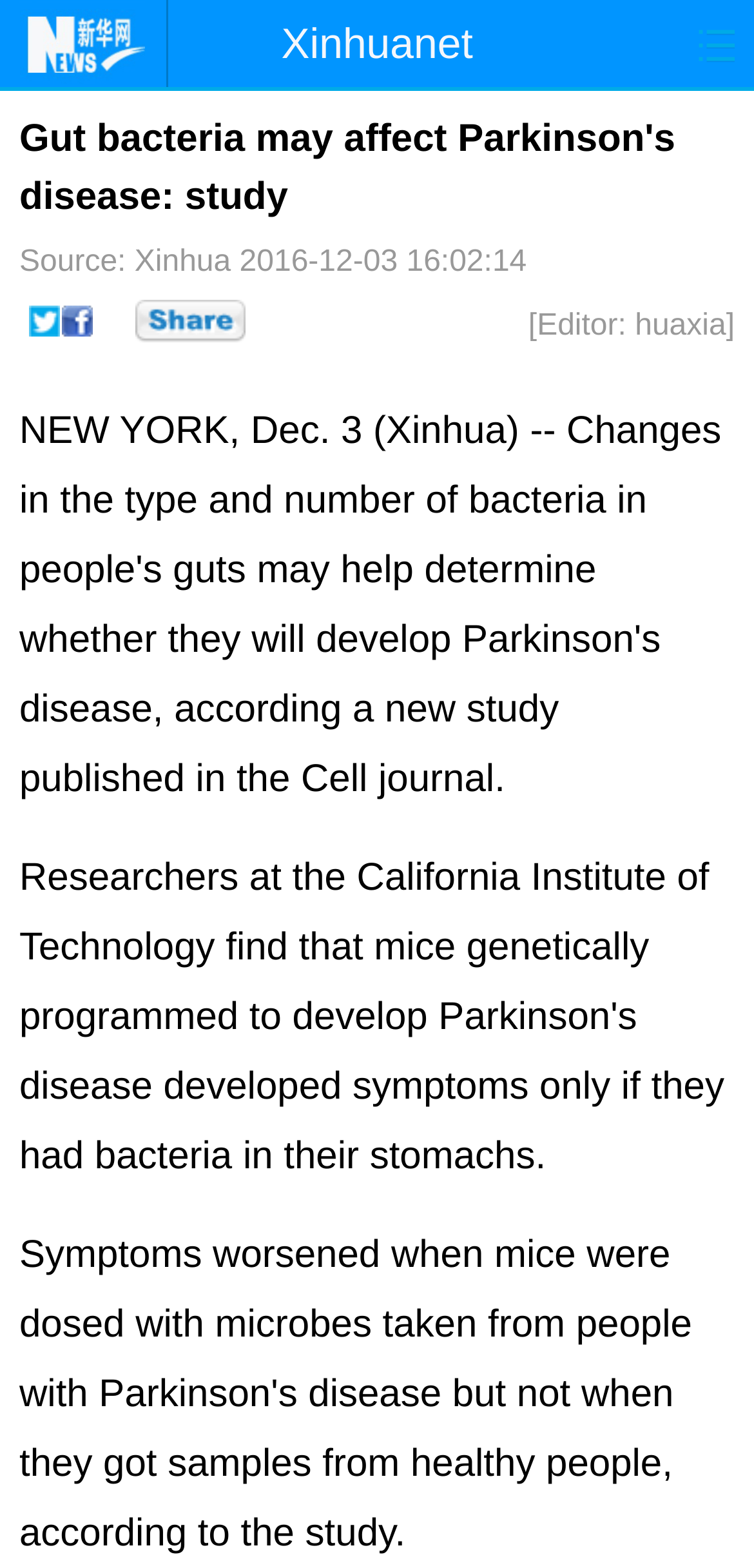Using the format (top-left x, top-left y, bottom-right x, bottom-right y), and given the element description, identify the bounding box coordinates within the screenshot: parent_node: Xinhuanet

[0.026, 0.0, 0.192, 0.056]